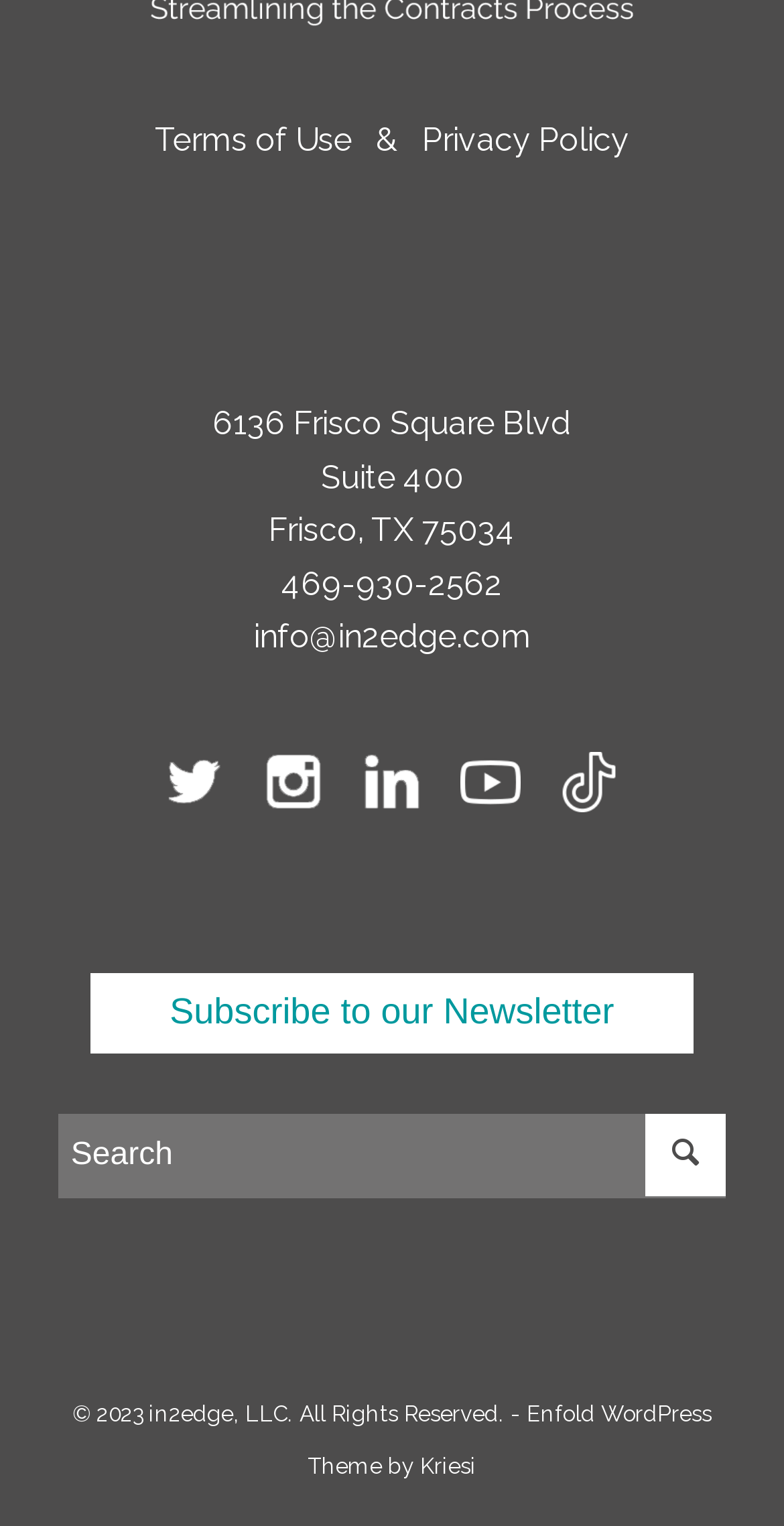Bounding box coordinates must be specified in the format (top-left x, top-left y, bottom-right x, bottom-right y). All values should be floating point numbers between 0 and 1. What are the bounding box coordinates of the UI element described as: Enfold WordPress Theme by Kriesi

[0.392, 0.918, 0.908, 0.97]